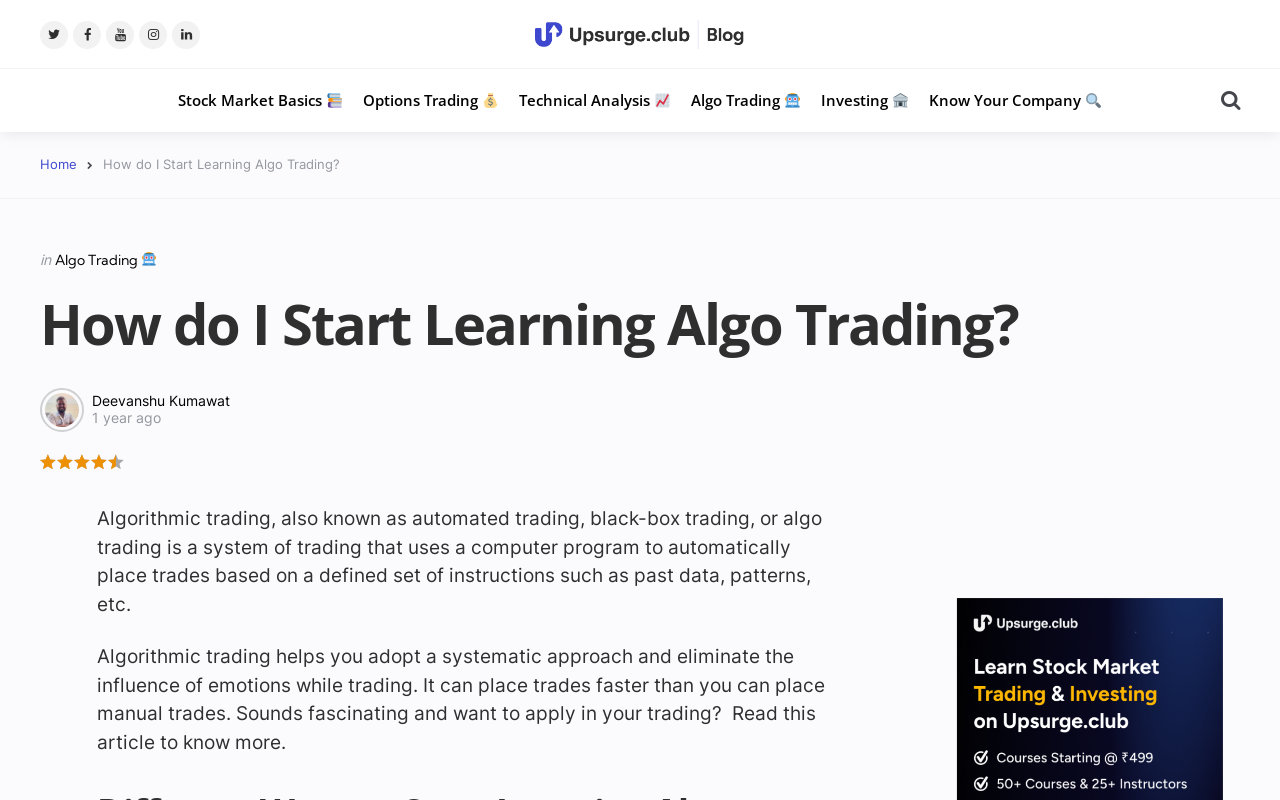Give a concise answer using one word or a phrase to the following question:
What is the category of this blog post?

Algo Trading